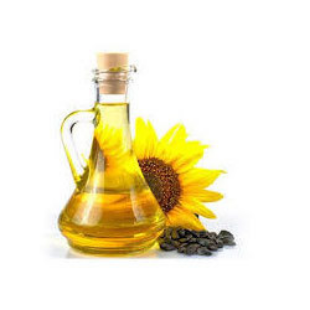Please provide a comprehensive response to the question based on the details in the image: What is the material of the cork?

The image features a classic glass bottle elegantly topped with a wooden cork, adding a rustic touch to its presentation.